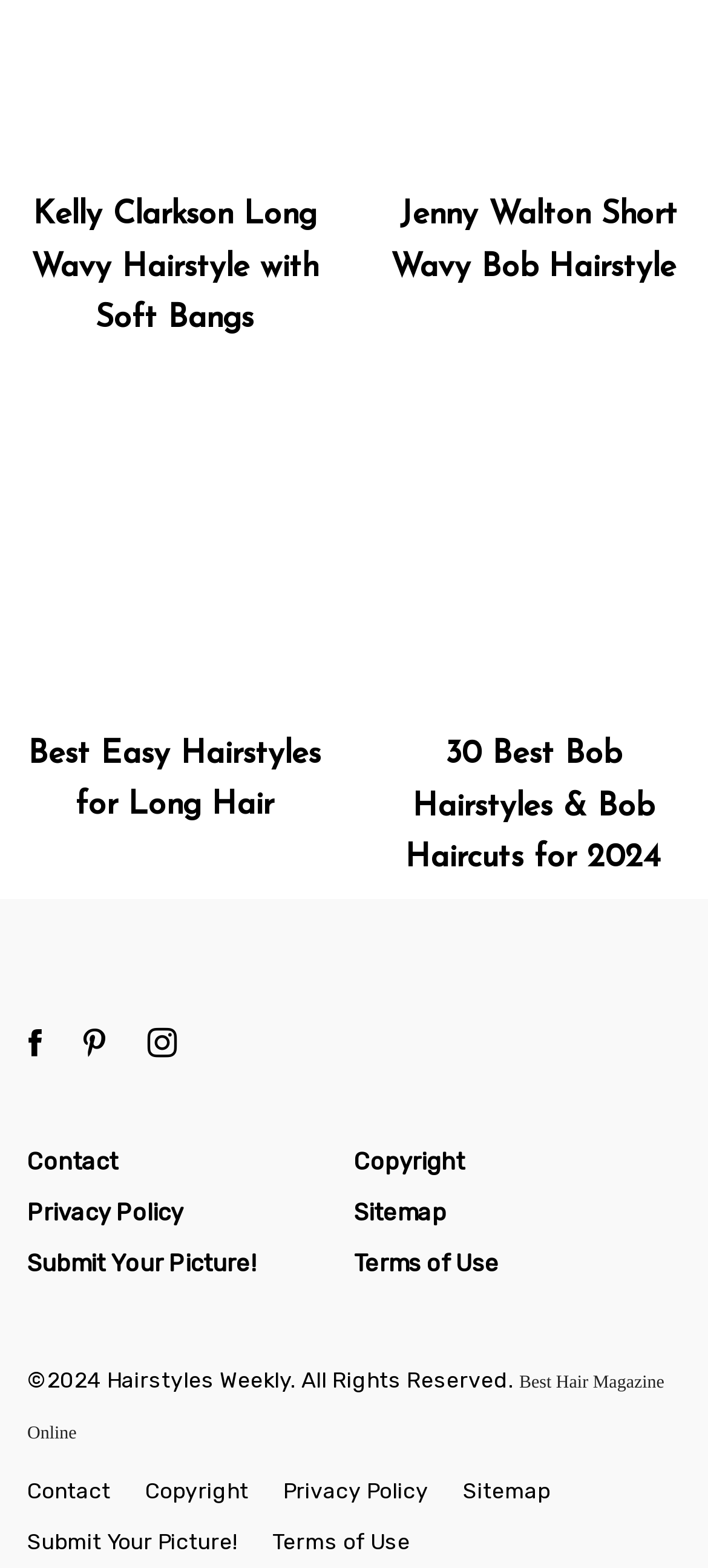Locate the bounding box coordinates of the area you need to click to fulfill this instruction: 'Read the terms of use'. The coordinates must be in the form of four float numbers ranging from 0 to 1: [left, top, right, bottom].

[0.5, 0.797, 0.705, 0.815]